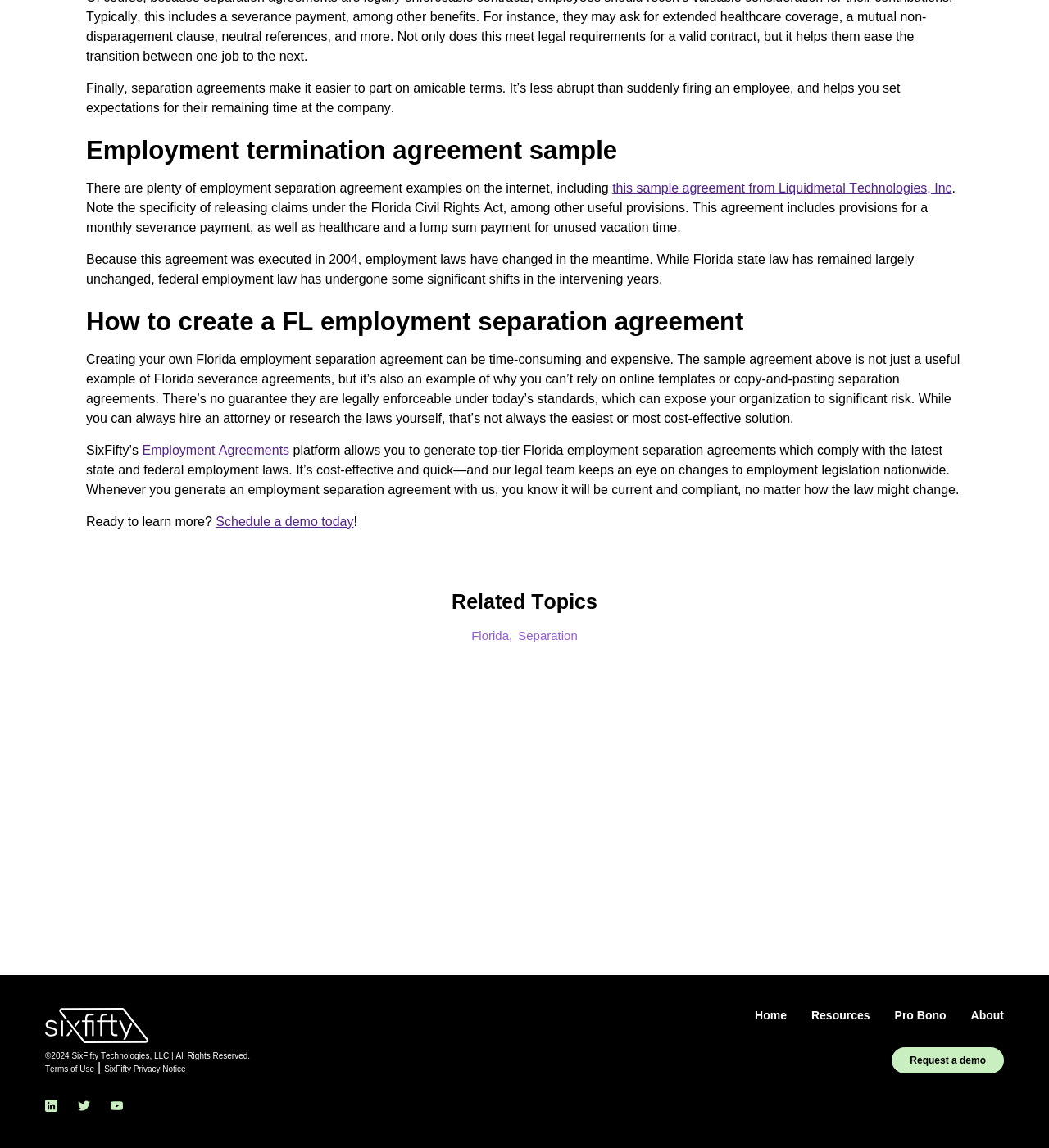Based on the provided description, "Resources", find the bounding box of the corresponding UI element in the screenshot.

[0.773, 0.879, 0.829, 0.89]